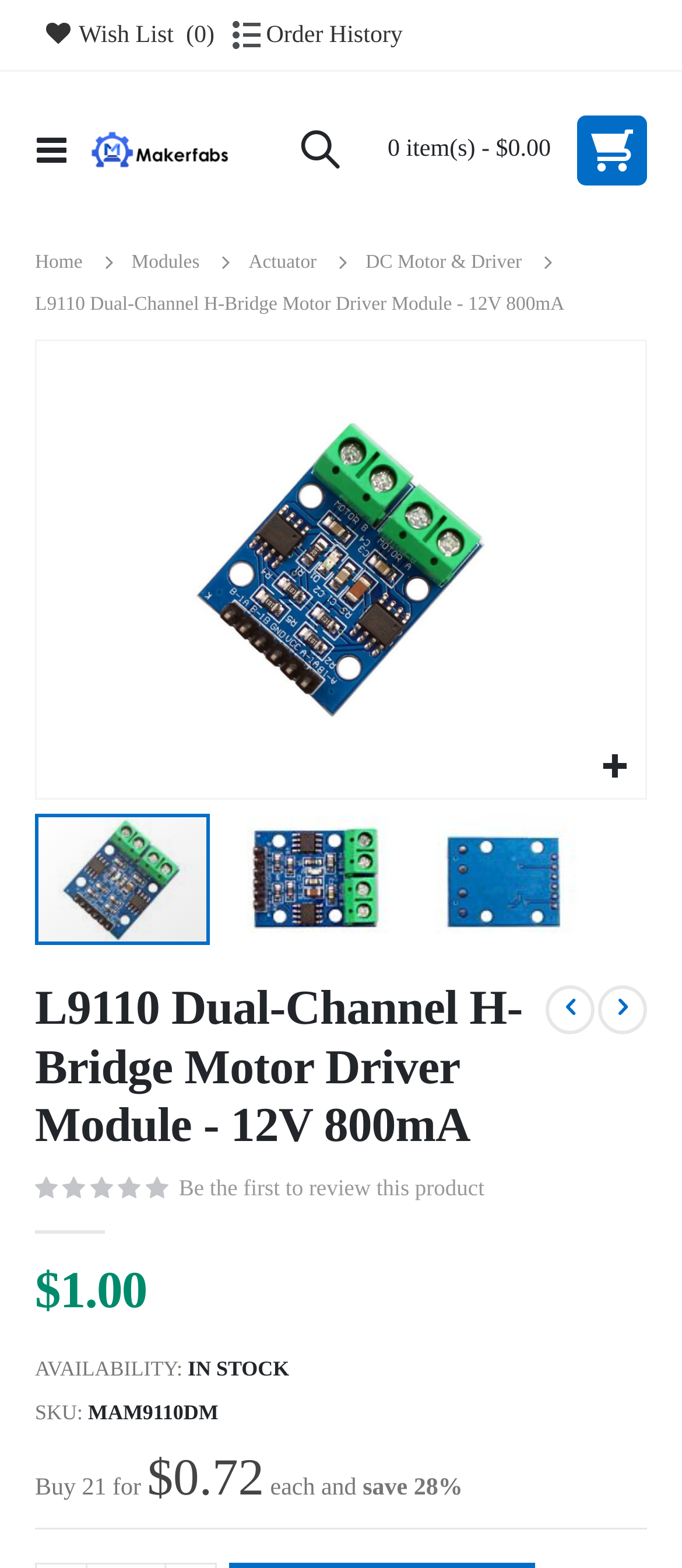Please find the bounding box coordinates of the clickable region needed to complete the following instruction: "Previous image". The bounding box coordinates must consist of four float numbers between 0 and 1, i.e., [left, top, right, bottom].

[0.051, 0.51, 0.128, 0.612]